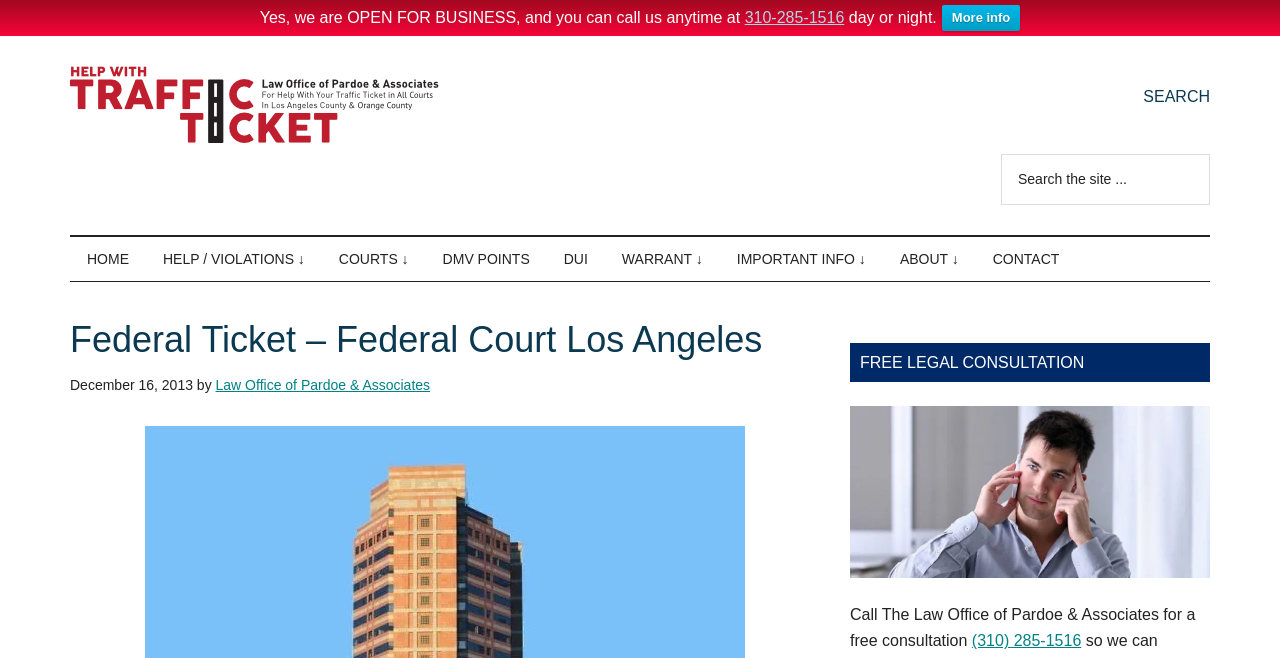For the following element description, predict the bounding box coordinates in the format (top-left x, top-left y, bottom-right x, bottom-right y). All values should be floating point numbers between 0 and 1. Description: (310) 285-1516

[0.759, 0.961, 0.845, 0.987]